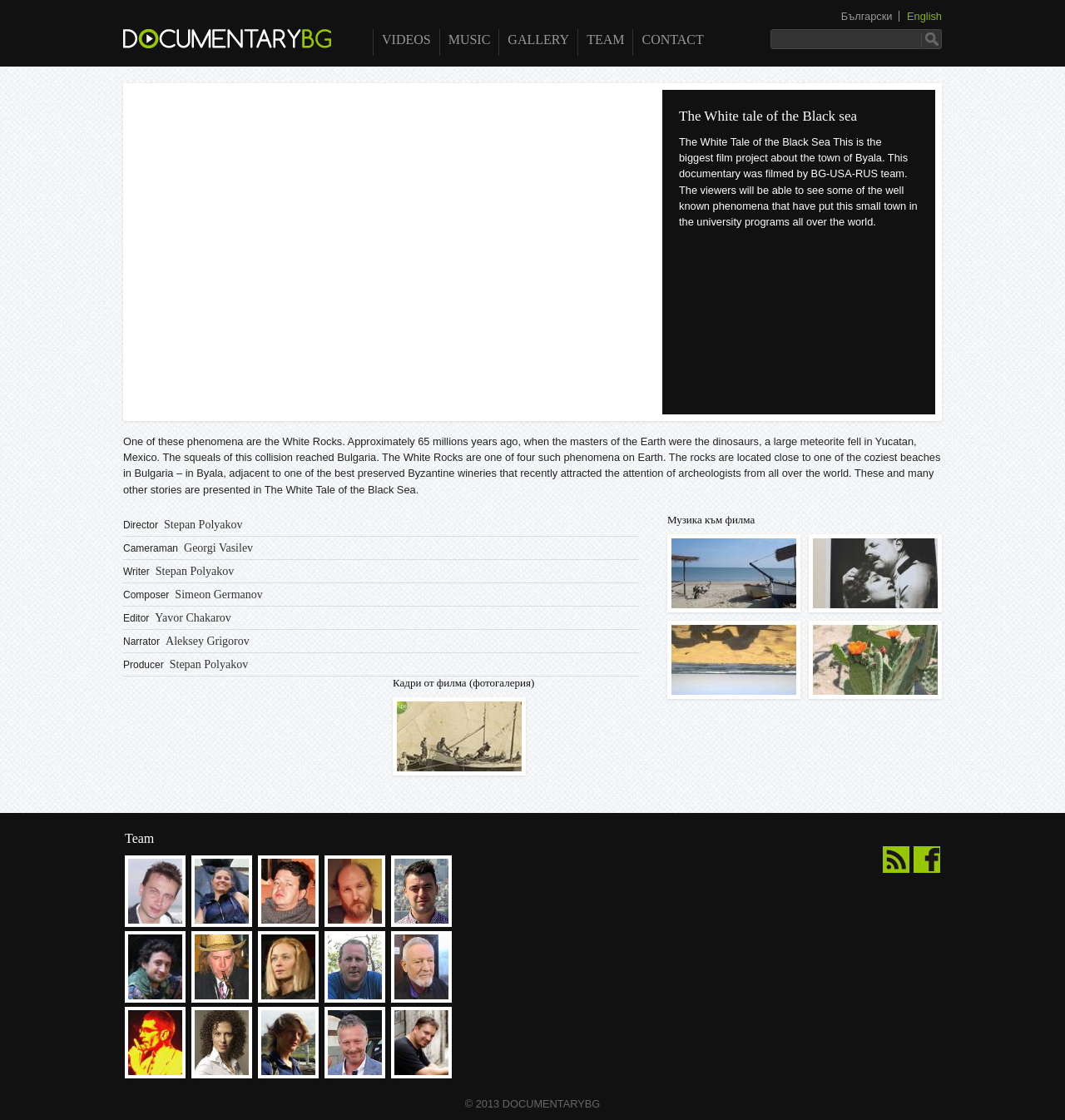Select the bounding box coordinates of the element I need to click to carry out the following instruction: "Go to the VIDEOS page".

[0.359, 0.026, 0.404, 0.05]